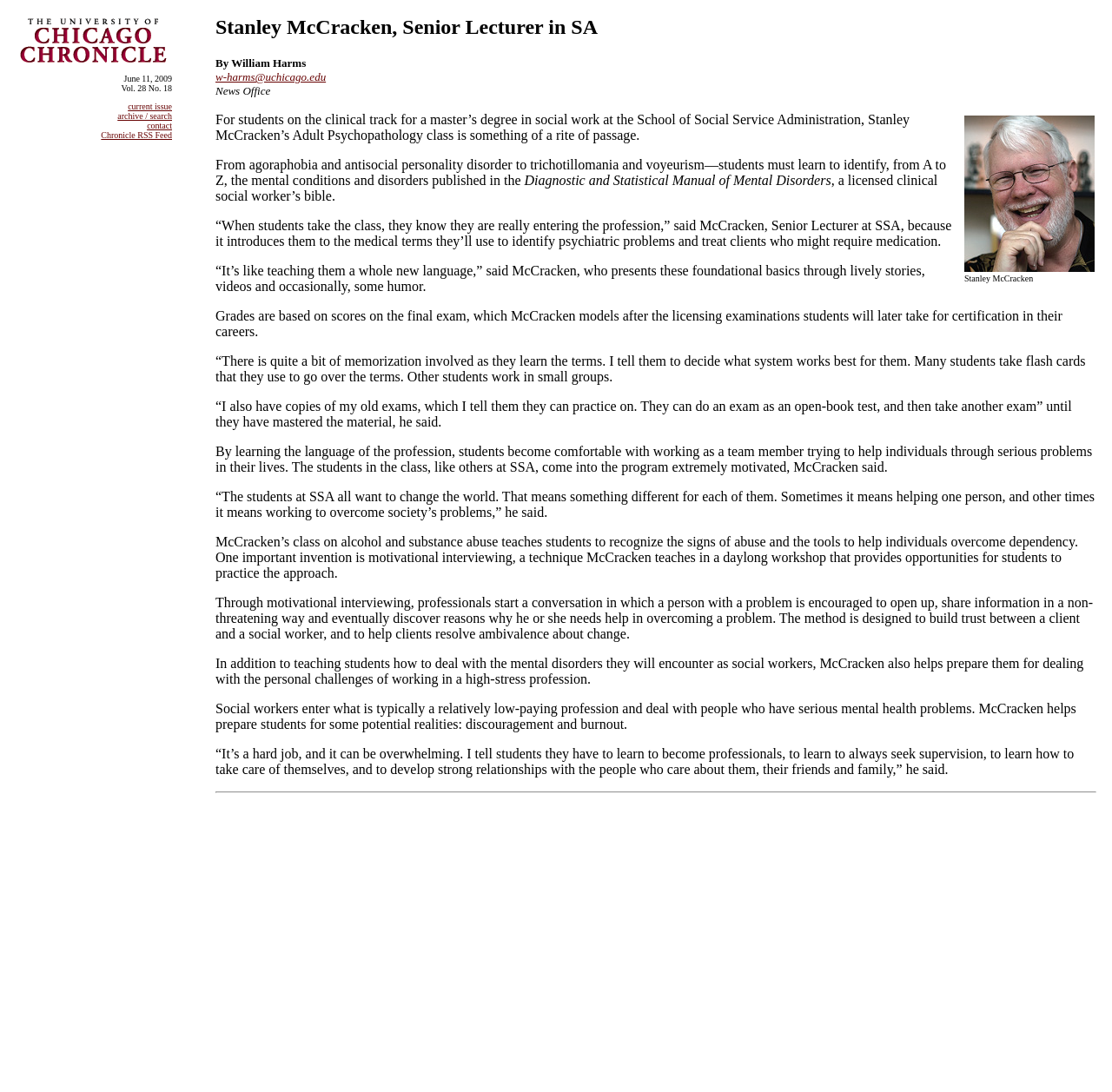Provide a single word or phrase to answer the given question: 
What is the purpose of motivational interviewing?

Build trust and resolve ambivalence